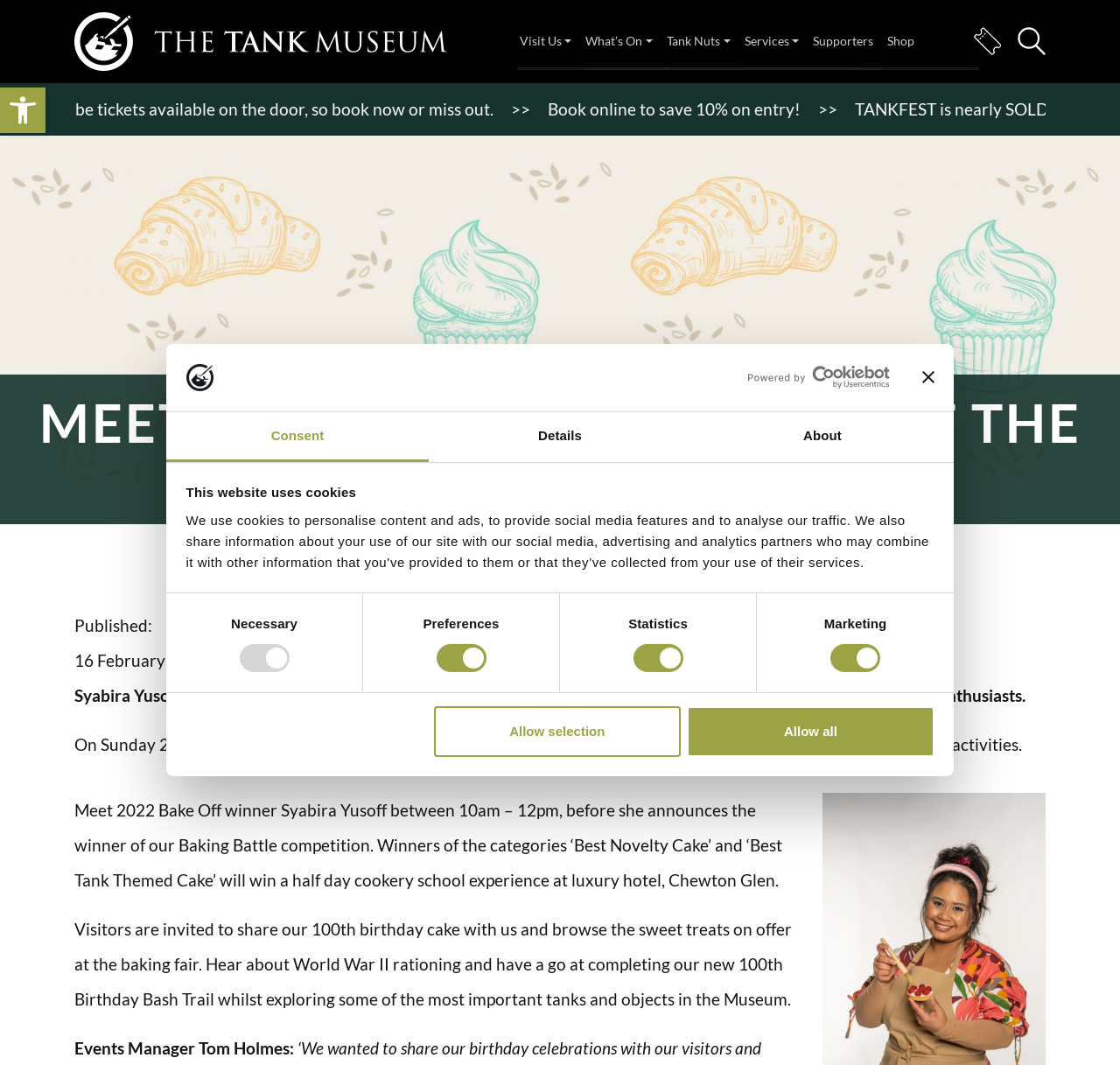Respond with a single word or phrase for the following question: 
What is the prize for the winners of the baking competition?

Half day cookery school experience